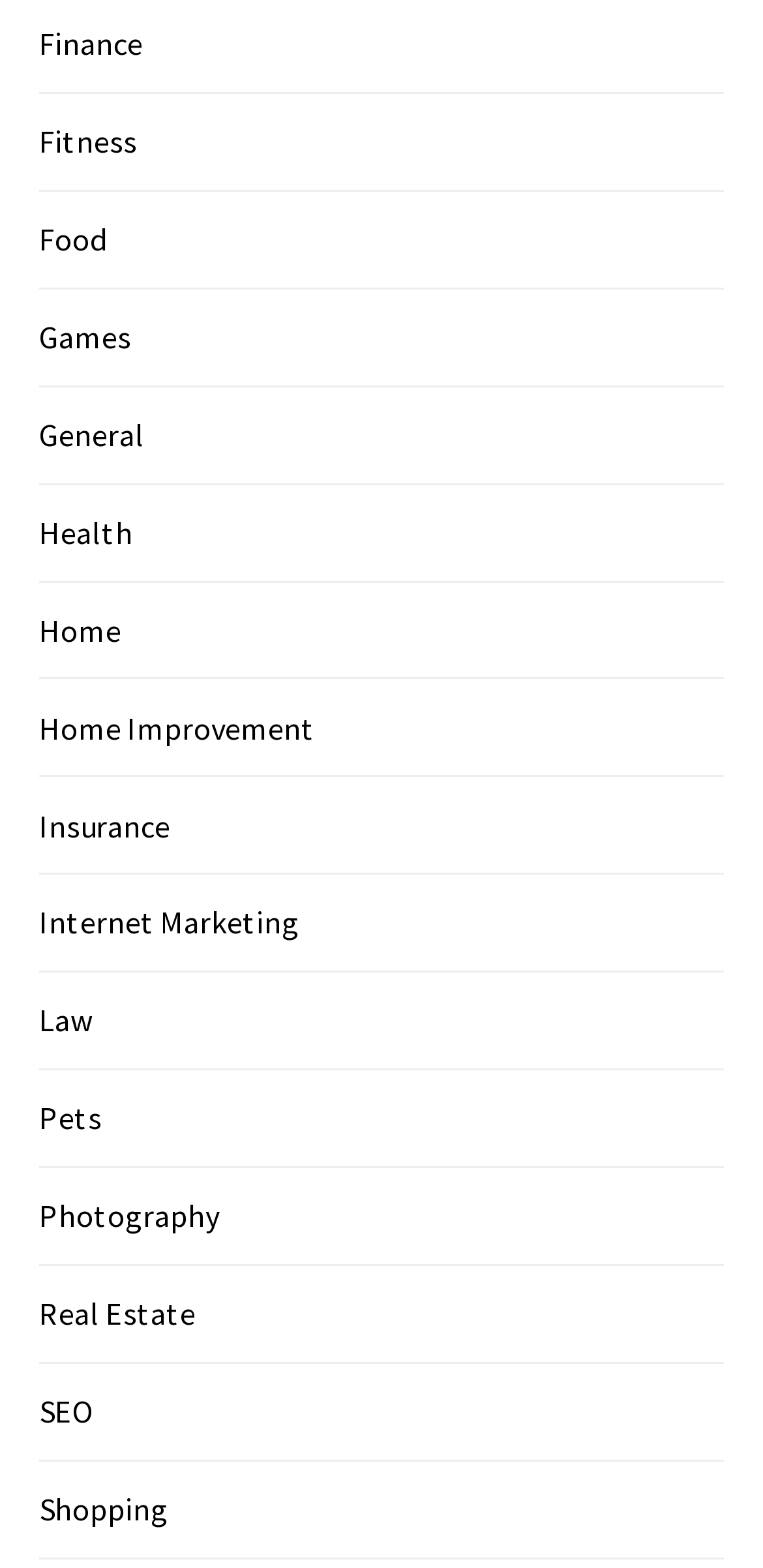Determine the bounding box coordinates of the region I should click to achieve the following instruction: "click on Finance". Ensure the bounding box coordinates are four float numbers between 0 and 1, i.e., [left, top, right, bottom].

[0.051, 0.015, 0.187, 0.04]